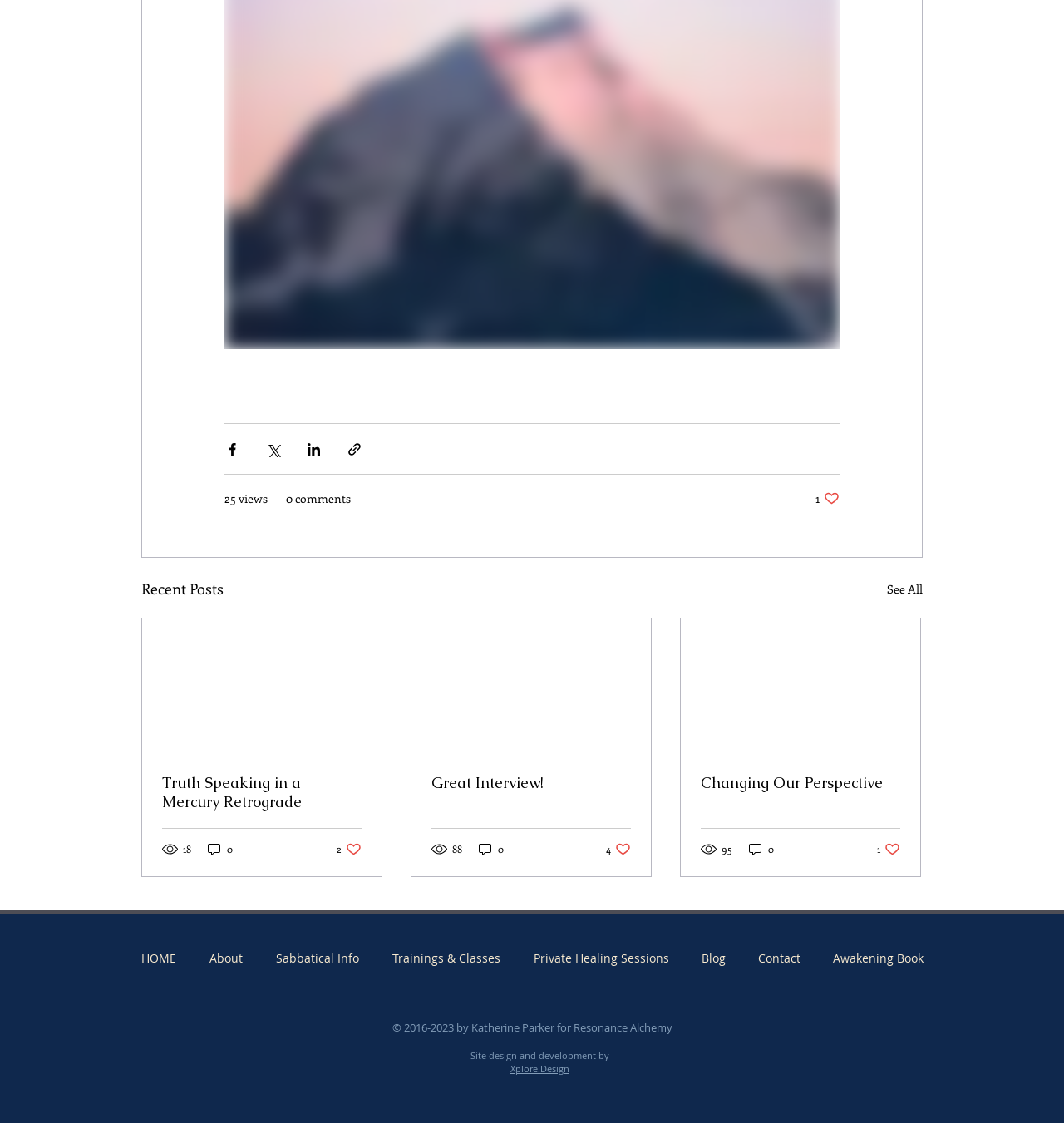Pinpoint the bounding box coordinates of the clickable area needed to execute the instruction: "Go to the home page". The coordinates should be specified as four float numbers between 0 and 1, i.e., [left, top, right, bottom].

[0.117, 0.835, 0.181, 0.872]